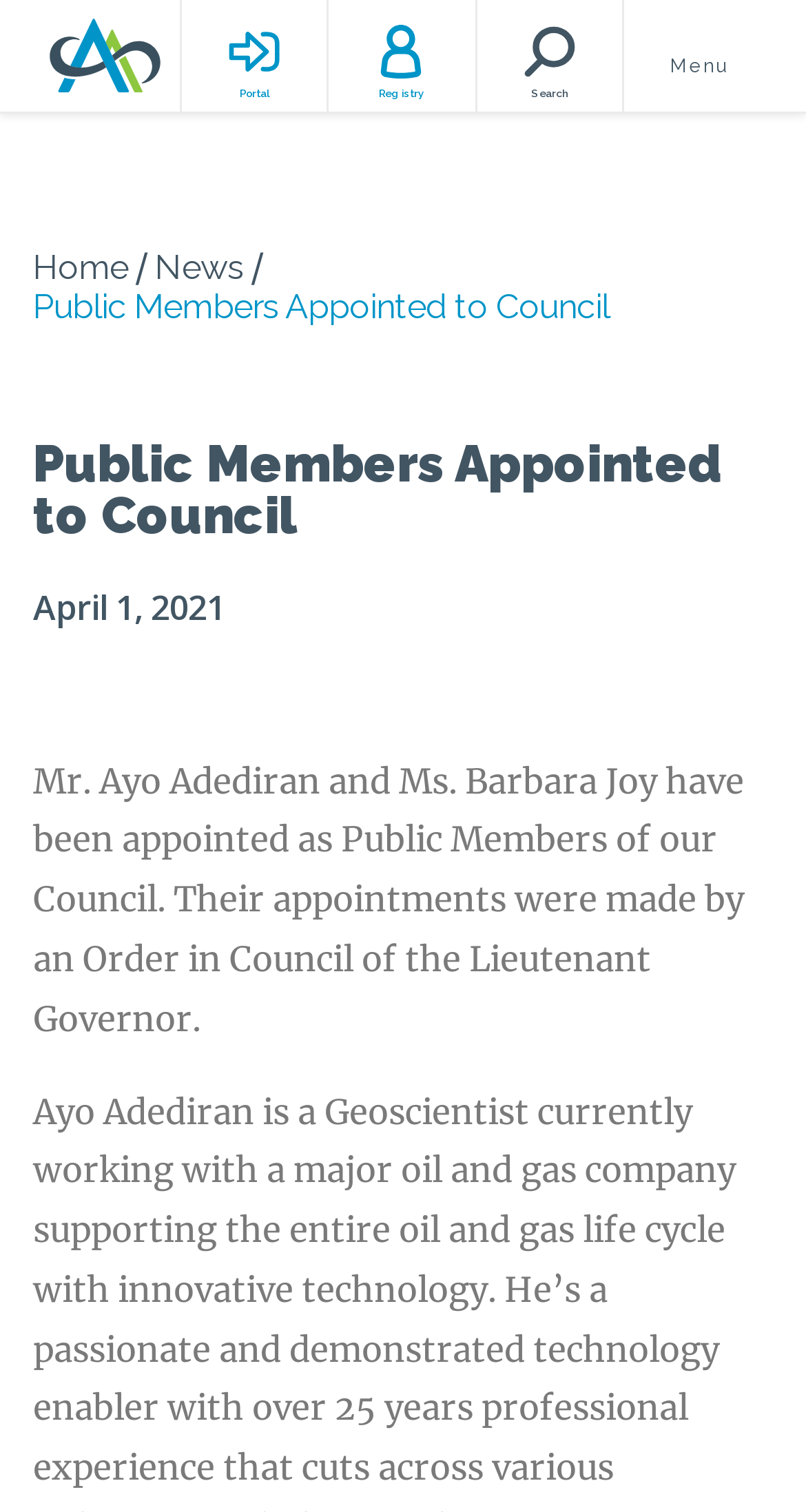Please give a short response to the question using one word or a phrase:
What is the name of the organization?

College of Alberta Dental Assistants